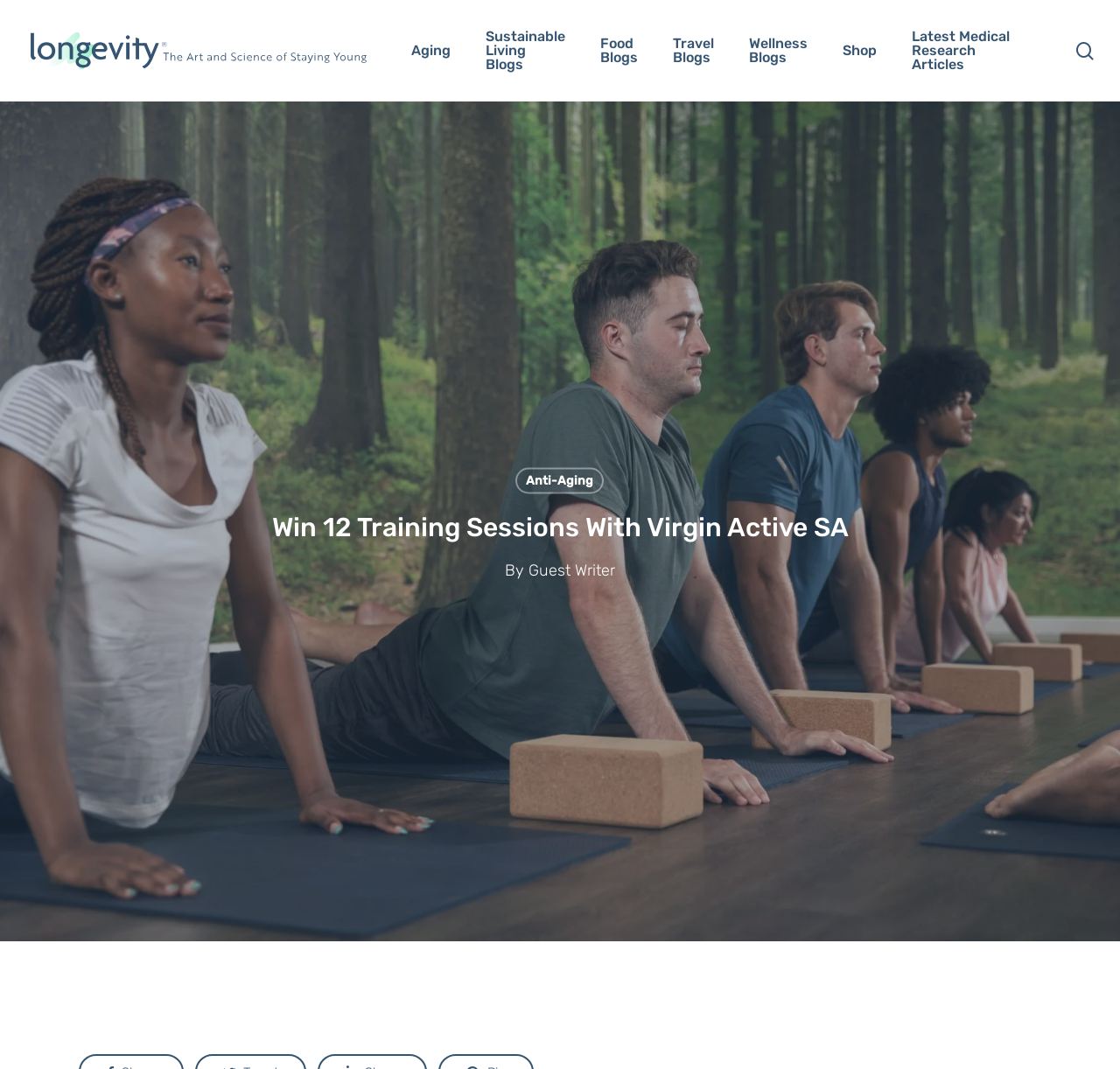Please identify the coordinates of the bounding box for the clickable region that will accomplish this instruction: "Search for something".

None